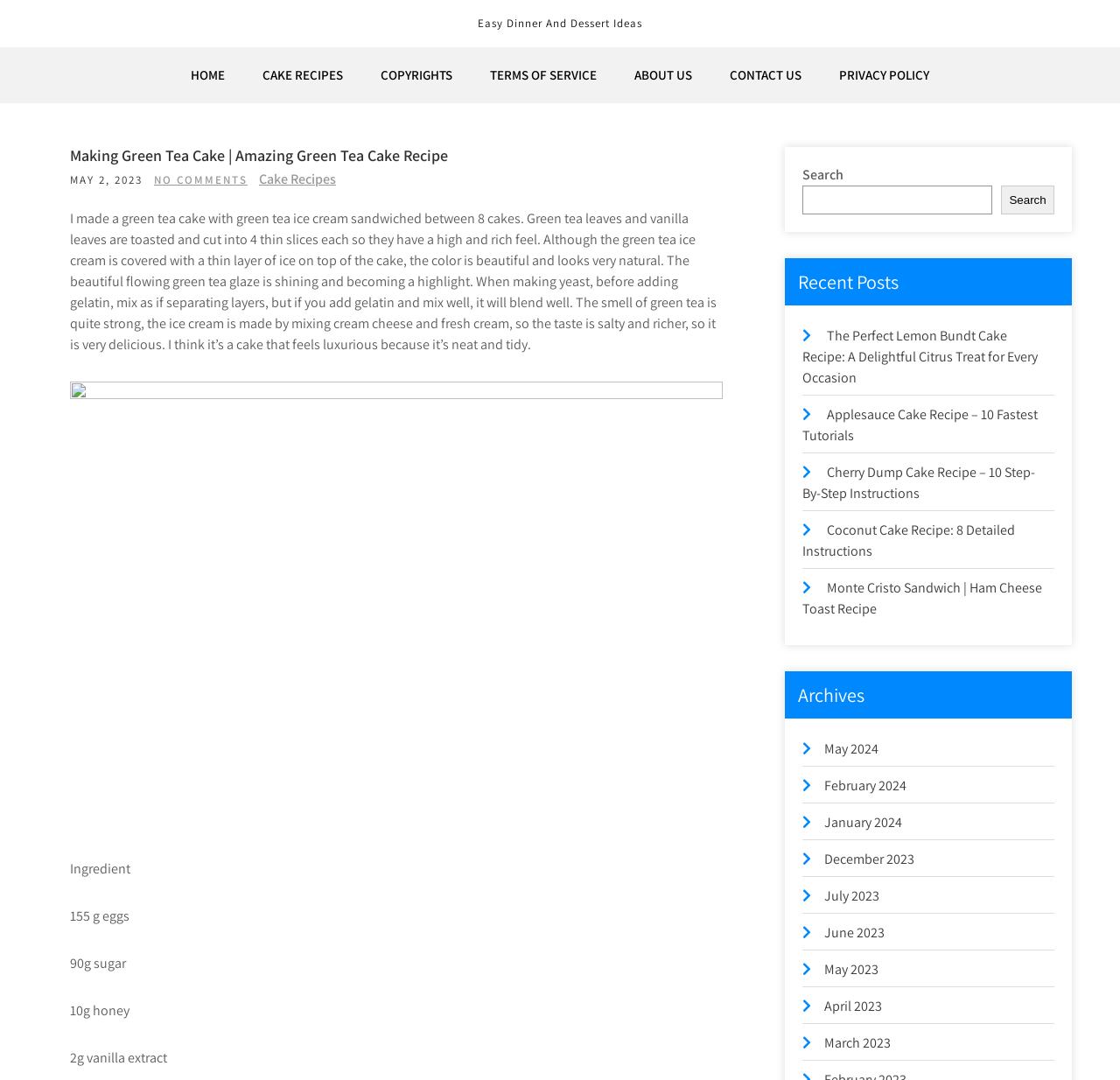Locate the bounding box coordinates of the element you need to click to accomplish the task described by this instruction: "View all posts by Keira Henry".

None